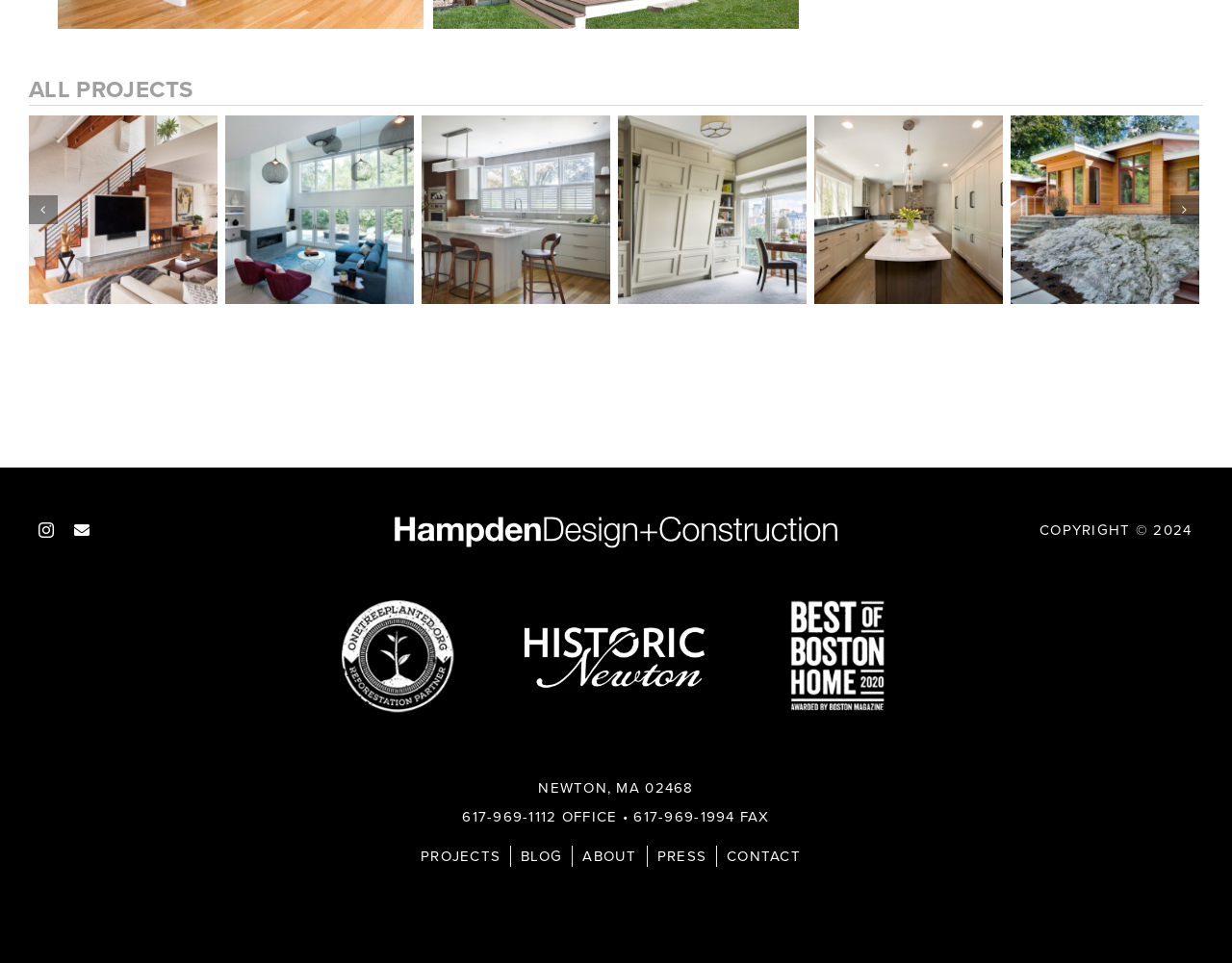What is the fax number of the office?
Using the information from the image, provide a comprehensive answer to the question.

I found the StaticText element with the content '617-969-1112 OFFICE • 617-969-1994 FAX' which contains the fax number of the office.